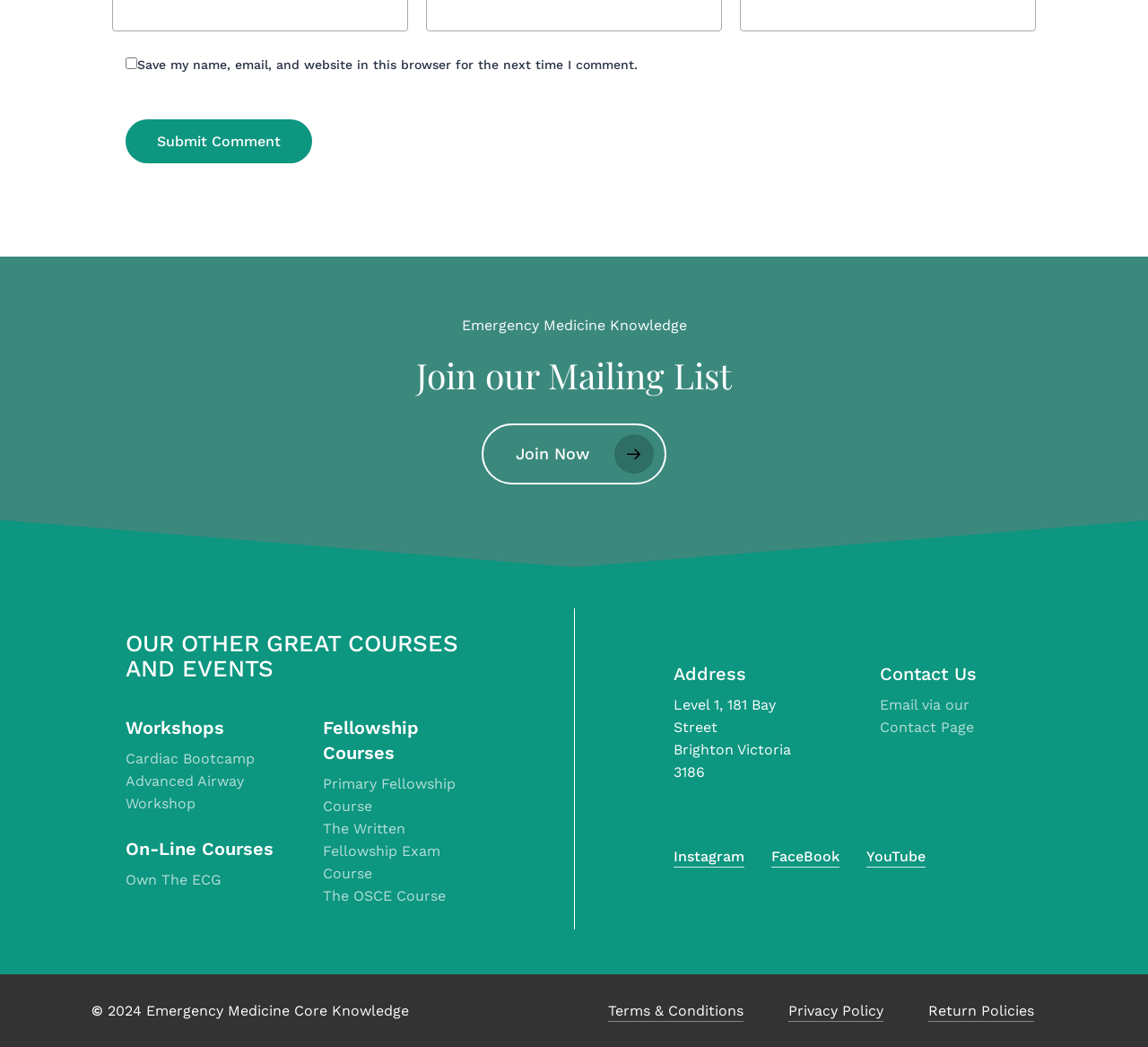Pinpoint the bounding box coordinates of the element to be clicked to execute the instruction: "Explore the Cardiac Bootcamp workshop".

[0.109, 0.716, 0.222, 0.733]